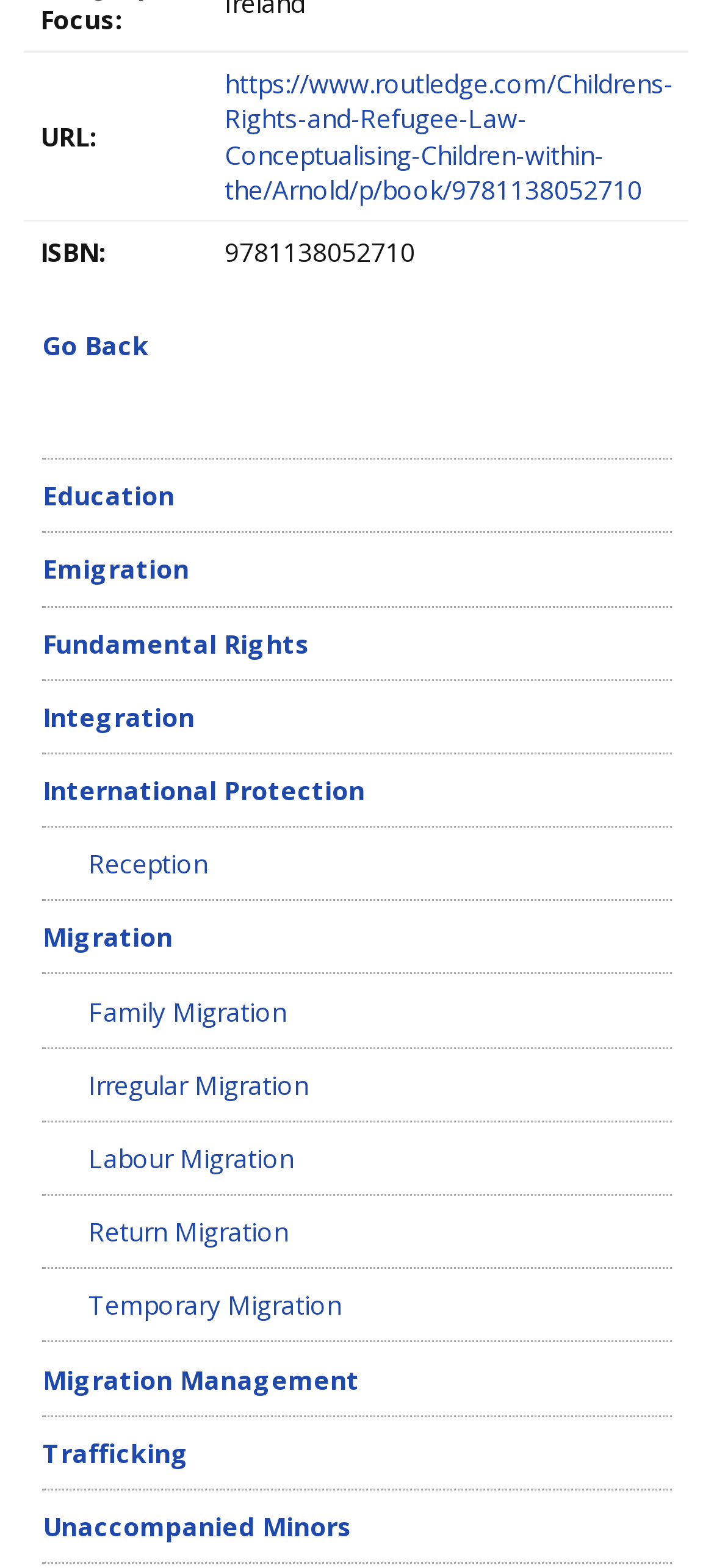Please respond to the question using a single word or phrase:
What is the ISBN of the book?

9781138052710